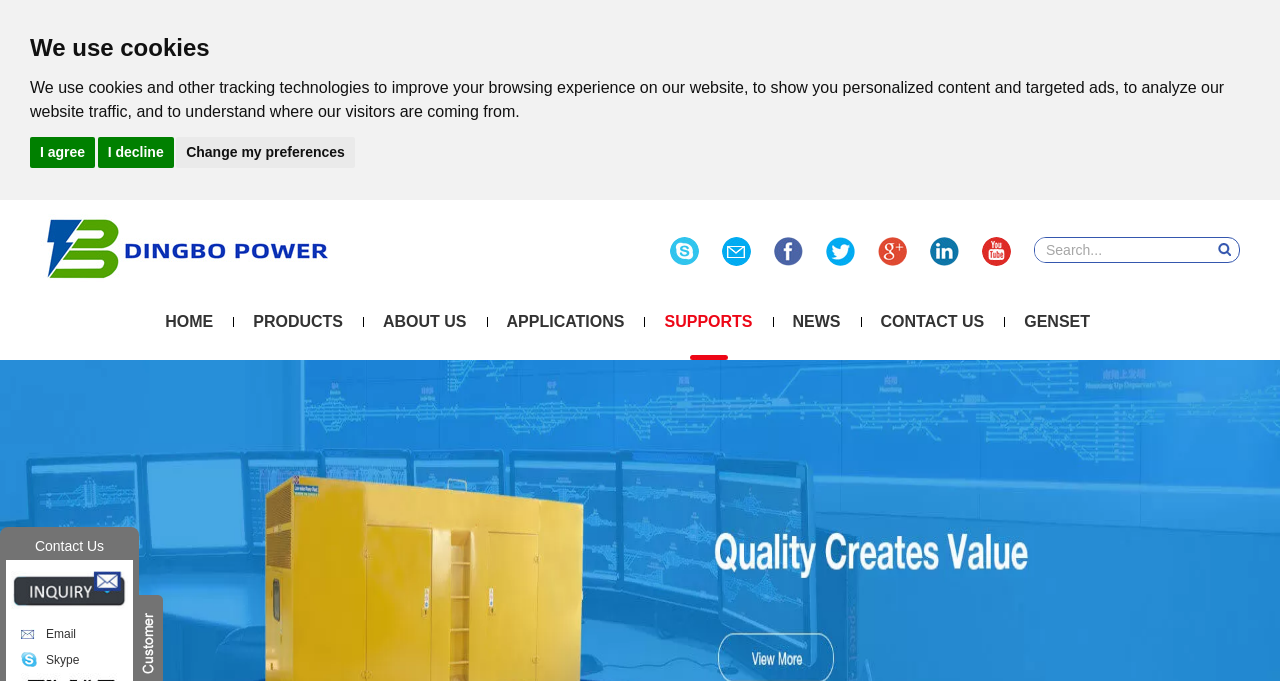Give a detailed account of the webpage, highlighting key information.

This webpage is about taboos when starting a diesel generator set. At the top, there is a dialog box with a message about using cookies and tracking technologies, accompanied by three buttons: "I agree", "I decline", and "Change my preferences". 

Below the dialog box, there is a company logo and a link to "Guangxi Dingbo Power Equipment Manufacturing Co., Ltd." on the left side. On the right side, there is a search bar with a text box and a search button. 

Underneath, there are several links and images arranged horizontally, likely representing different categories or products. There are seven of these links, each with an accompanying image. 

Further down, there is a navigation menu with nine links: "HOME", "PRODUCTS", "ABOUT US", "APPLICATIONS", "SUPPORTS", "NEWS", "CONTACT US", and "GENSET". 

At the bottom of the page, there are two links on the left side, one to "Contact Us" and another with an image. On the right side, there are two more links, one with an image and another to "Email" and "Skype". There is also an iframe element, but its content is not described.